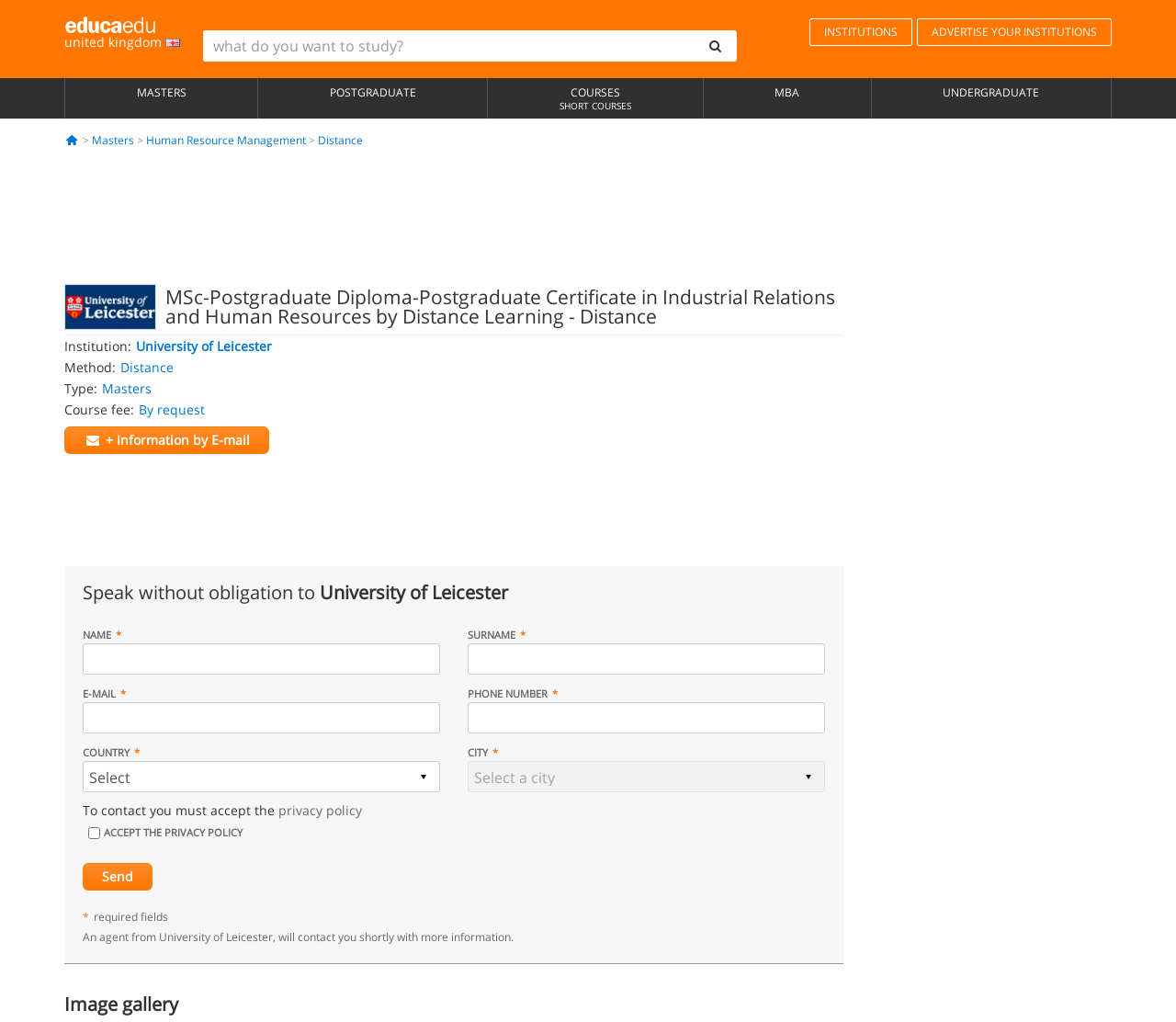Please identify the bounding box coordinates of the element's region that I should click in order to complete the following instruction: "Send a request for more information". The bounding box coordinates consist of four float numbers between 0 and 1, i.e., [left, top, right, bottom].

[0.07, 0.844, 0.13, 0.871]